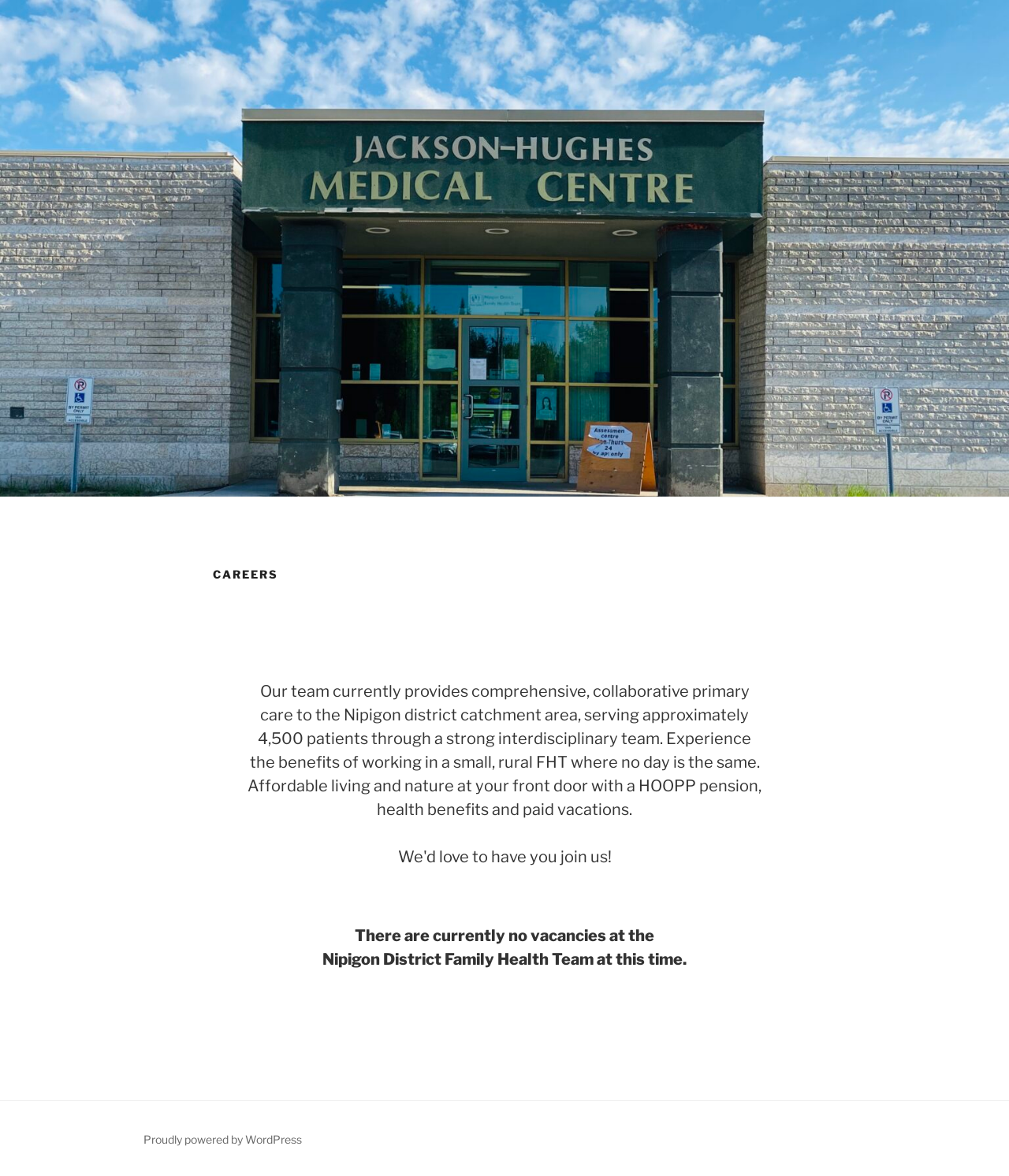Using the webpage screenshot and the element description Proudly powered by WordPress, determine the bounding box coordinates. Specify the coordinates in the format (top-left x, top-left y, bottom-right x, bottom-right y) with values ranging from 0 to 1.

[0.142, 0.963, 0.299, 0.974]